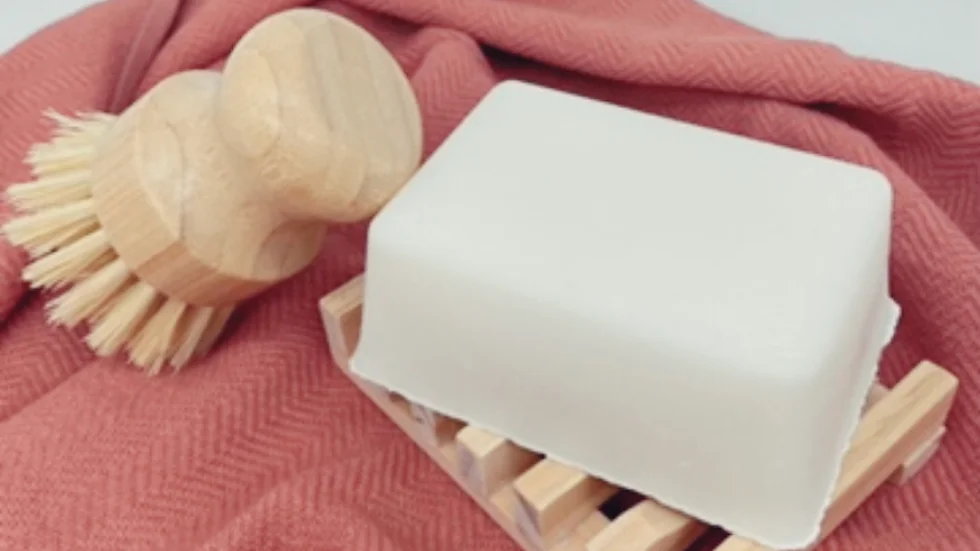Elaborate on all the elements present in the image.

The image showcases a full-sized laundry bar kit, featuring a smooth, rectangular white laundry bar placed on a wooden slatted soap dish. Accompanying the bar is a natural bristle scrub brush, ideal for effective stain removal. The scene is complemented by a soft, textured coral blanket in the background, creating a warm and inviting atmosphere. This product is designed to effectively clean while preserving the colors of your clothing, making it a practical and eco-friendly choice for laundry care. The overall presentation highlights the simplicity and effectiveness of the laundry bar.